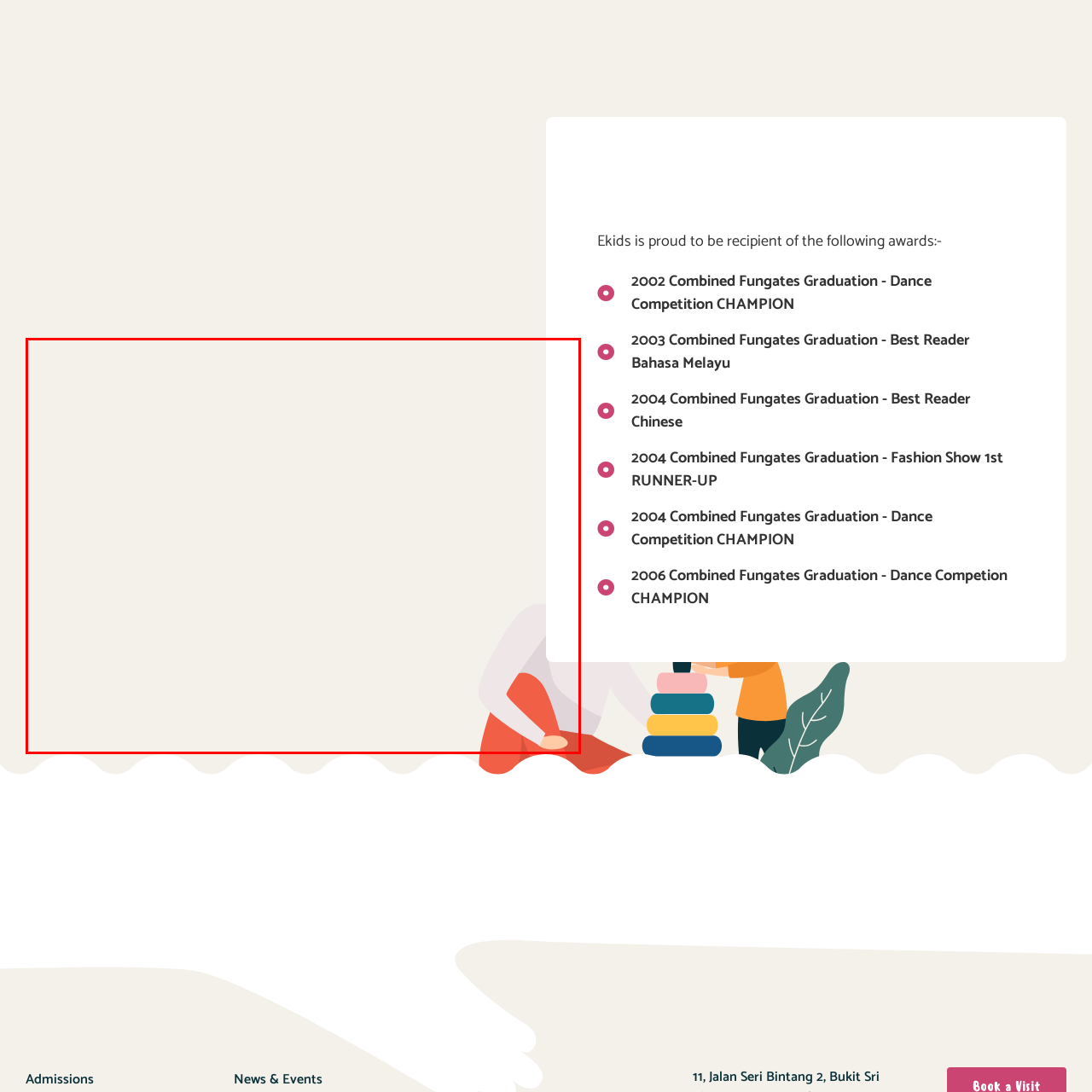What is the context of the accompanying text?
Look at the image within the red bounding box and respond with a single word or phrase.

celebratory